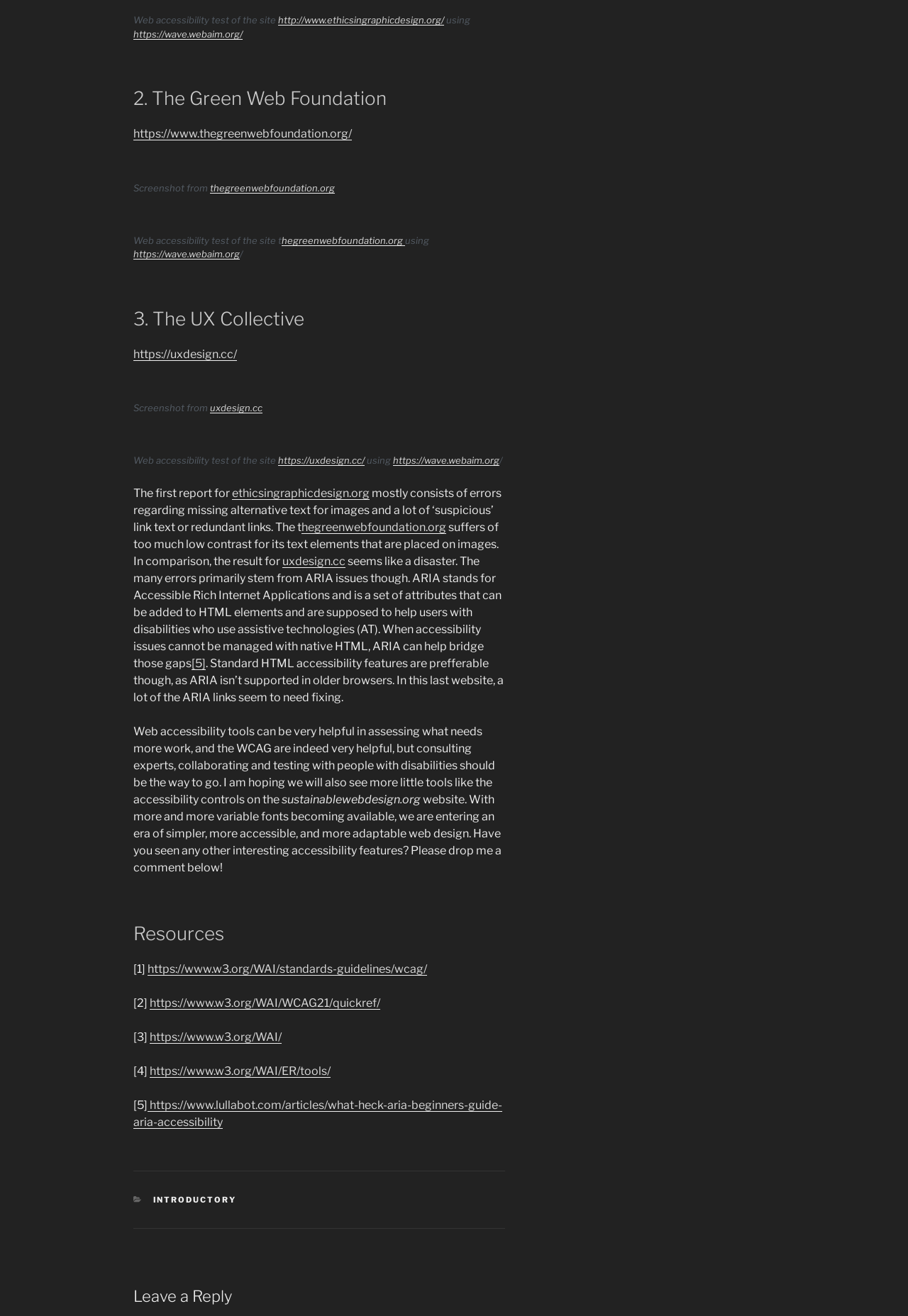What is the first website tested for accessibility? Examine the screenshot and reply using just one word or a brief phrase.

ethicsingraphicdesign.org